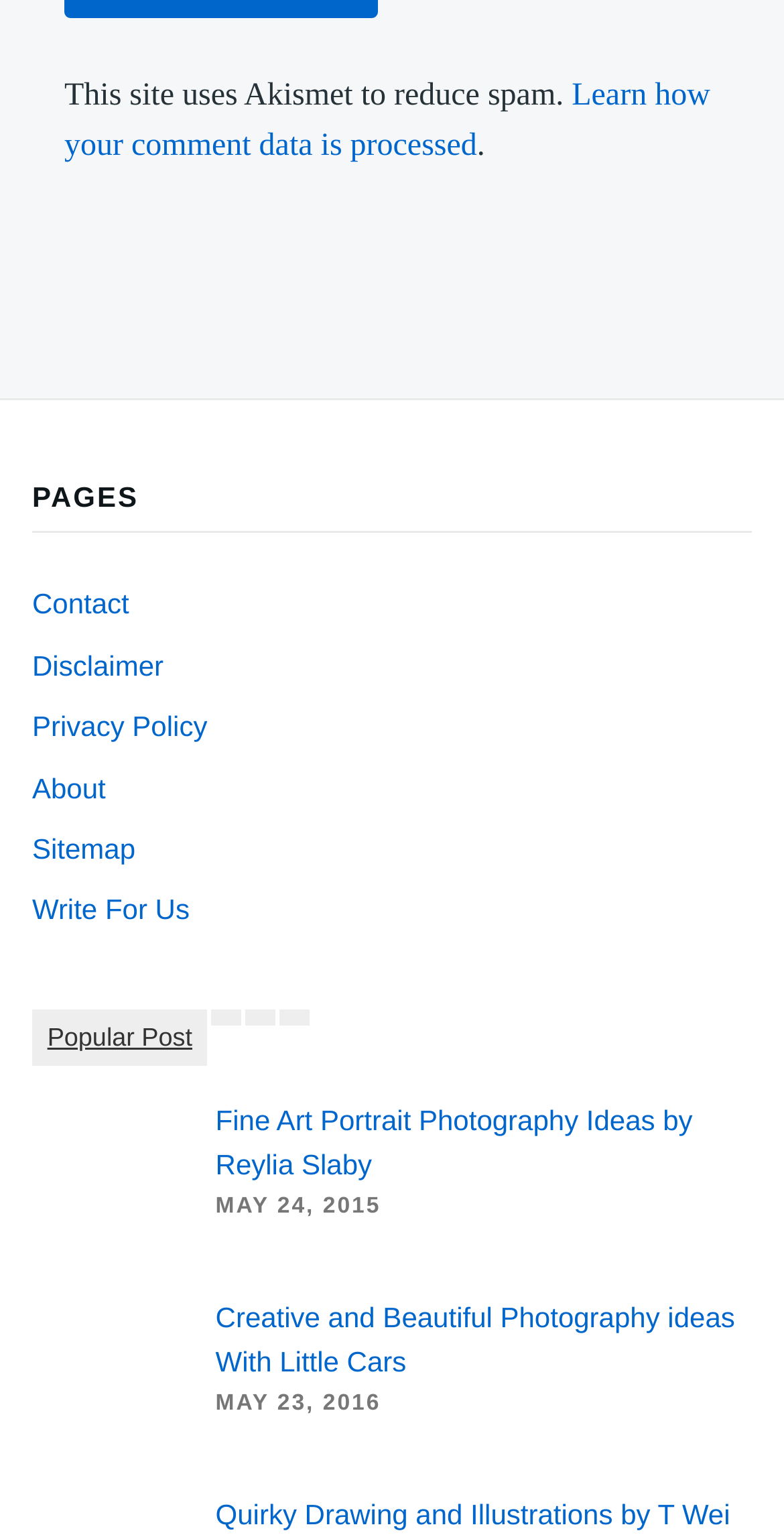Determine the bounding box coordinates for the region that must be clicked to execute the following instruction: "View popular posts".

[0.041, 0.657, 0.265, 0.693]